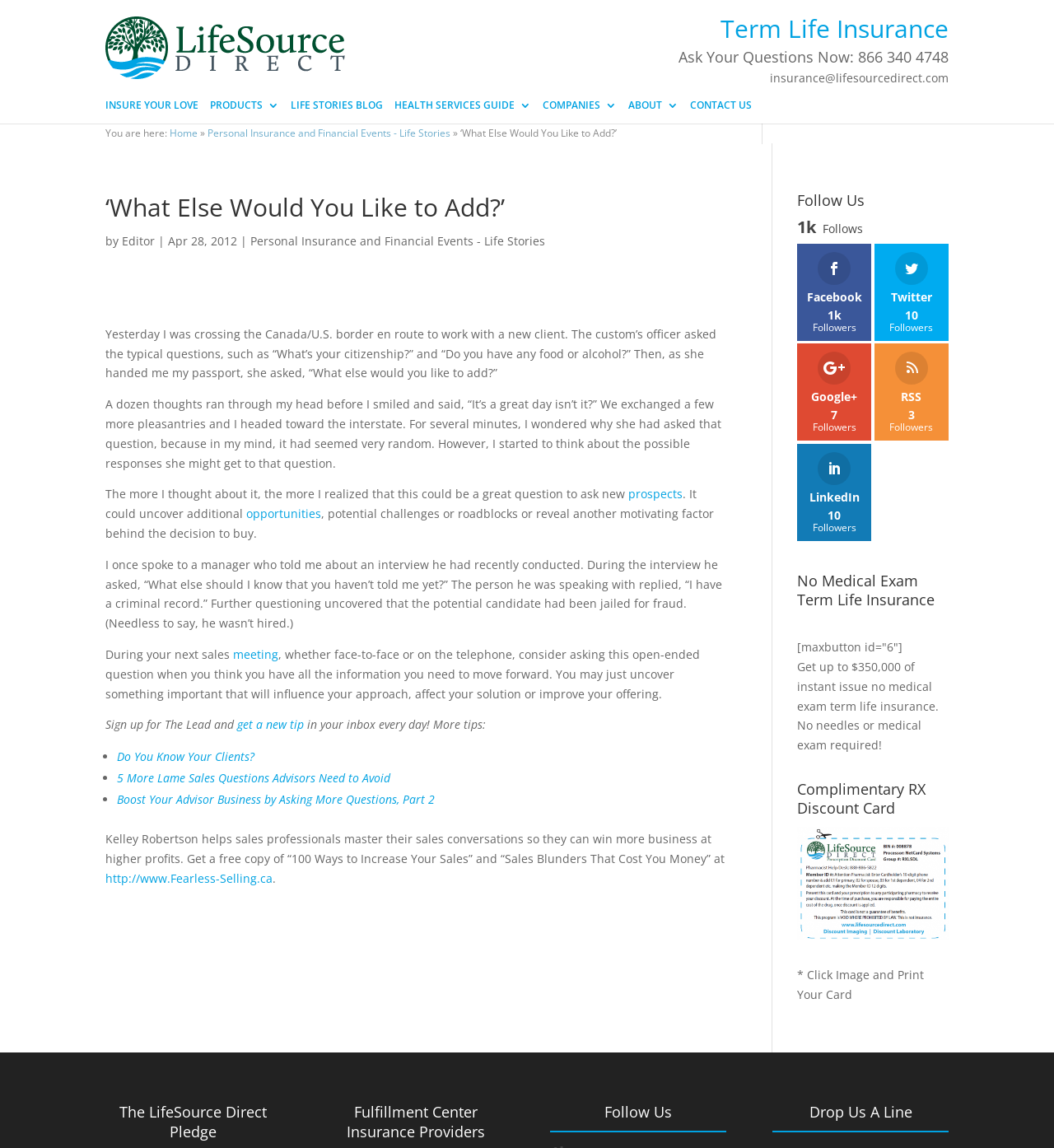Can you give a detailed response to the following question using the information from the image? What is the purpose of asking 'What else would you like to add?'?

The purpose of asking 'What else would you like to add?' is to uncover additional opportunities, potential challenges or roadblocks, or reveal another motivating factor behind the decision to buy, as discussed in the article.